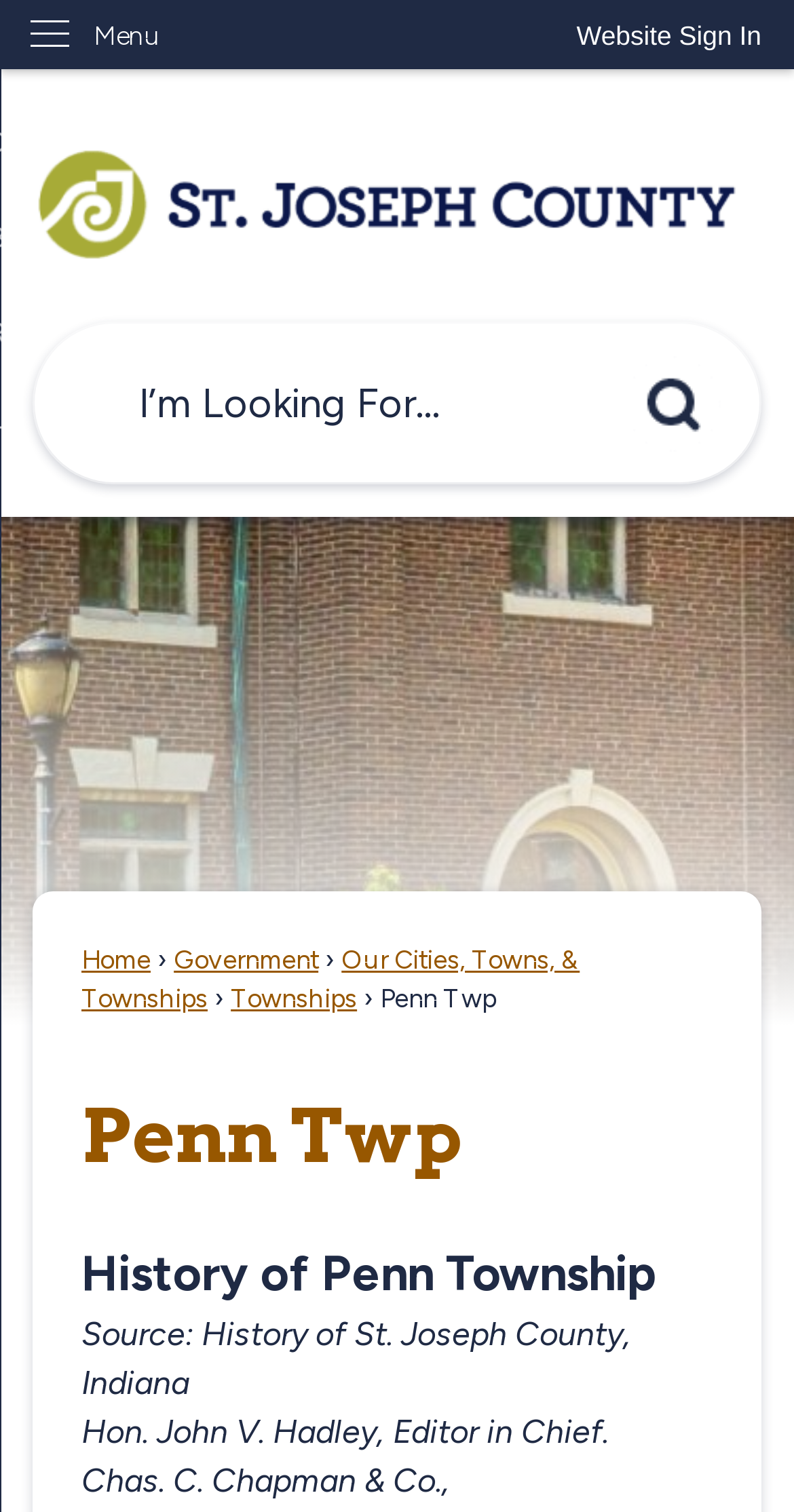Identify the bounding box coordinates for the UI element mentioned here: "Our Cities, Towns, & Townships". Provide the coordinates as four float values between 0 and 1, i.e., [left, top, right, bottom].

[0.103, 0.624, 0.73, 0.67]